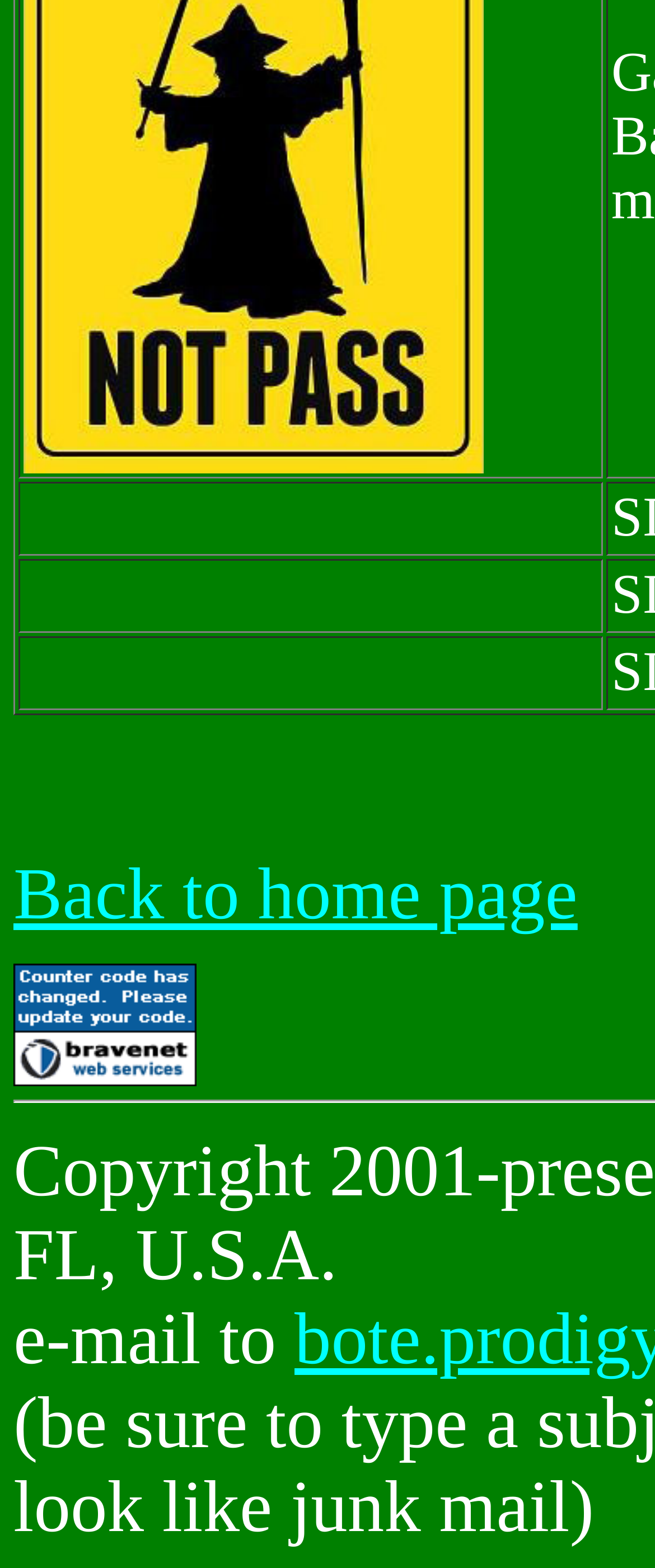Determine the bounding box coordinates of the UI element that matches the following description: "parent_node: Unusual highway signs". The coordinates should be four float numbers between 0 and 1 in the format [left, top, right, bottom].

[0.021, 0.652, 0.3, 0.703]